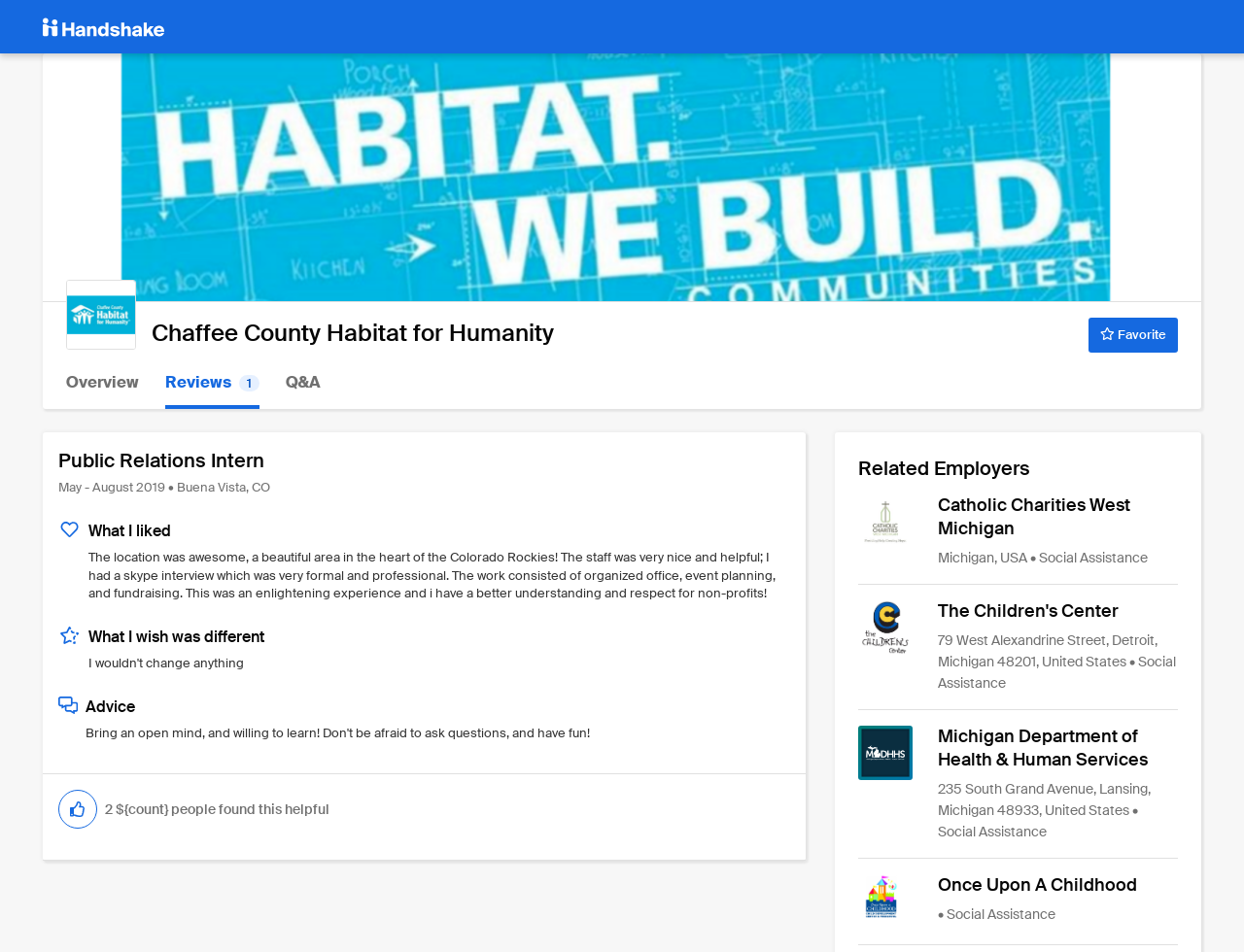Please find the bounding box coordinates of the element that needs to be clicked to perform the following instruction: "Read reviews about Chaffee County Habitat for Humanity". The bounding box coordinates should be four float numbers between 0 and 1, represented as [left, top, right, bottom].

[0.133, 0.374, 0.209, 0.429]